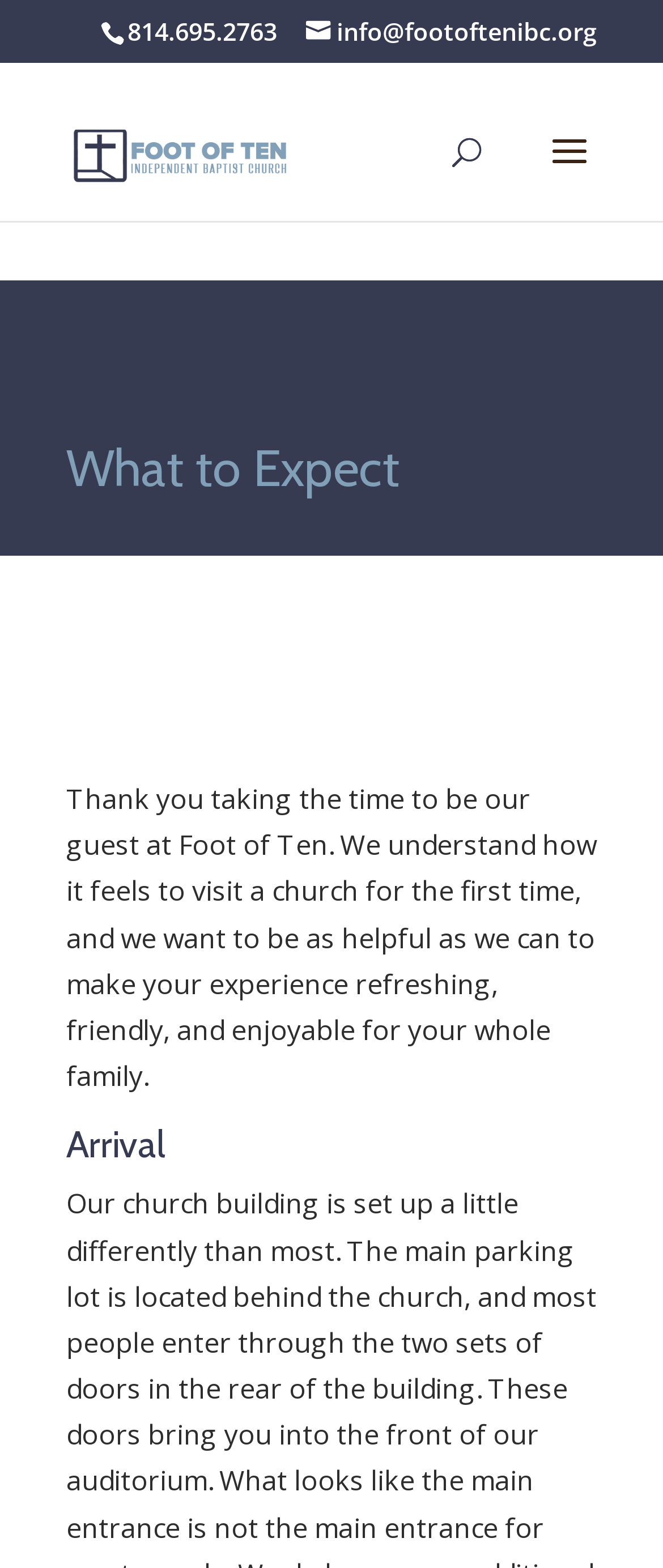Provide a comprehensive description of the webpage.

The webpage is about the Foot of Ten Independent Baptist Church in Duncansville, PA, and it appears to be an informational page about what to expect when visiting the church. 

At the top of the page, there is a phone number, 814.695.2763, and an email address, info@footoftenibc.org, which are likely contact details for the church. Next to these, there is a link to the church's name, accompanied by a small image of the church's logo. 

In the middle of the page, there is a search bar with a label "Search for:" where visitors can input keywords to search for specific information. 

Below the search bar, there is a heading "What to Expect" followed by a paragraph of text that welcomes visitors and explains the church's intention to make their experience refreshing and enjoyable. 

Further down, there is another heading "Arrival" which likely provides information about what to expect when arriving at the church.